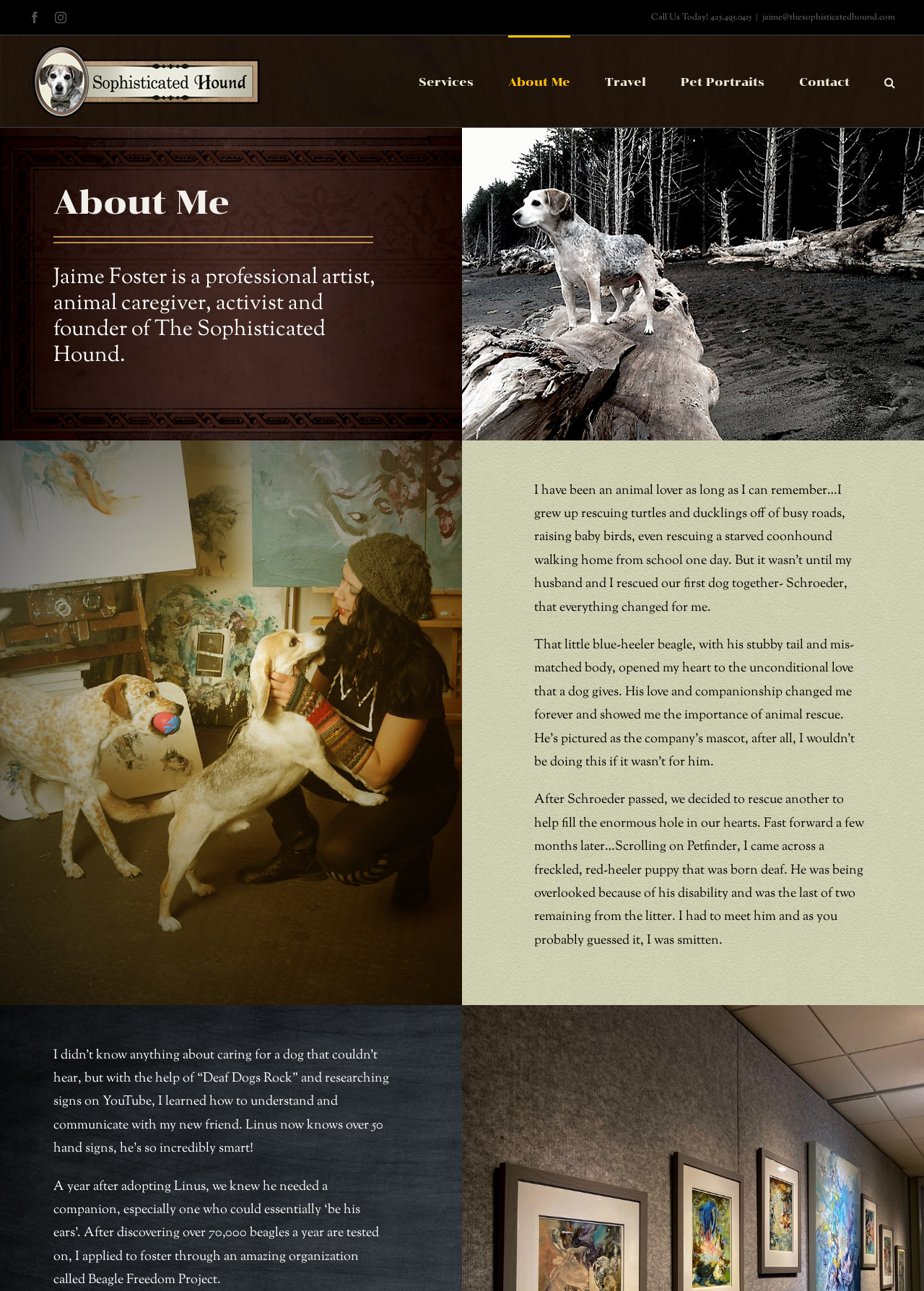Construct a comprehensive description capturing every detail on the webpage.

The webpage is about Jaime Foster, a professional artist, animal caregiver, activist, and founder of The Sophisticated Hound. At the top left corner, there are social media links to Facebook and Instagram, represented by icons. Next to them is the company's logo, which is an image. On the top right corner, there is a call-to-action to "Call Us Today!" with a phone number, followed by a vertical line and an email address.

Below the logo, there is a main navigation menu with links to "Services", "About Me", "Travel", "Pet Portraits", and "Contact". The "About Me" link is highlighted, indicating that it is the current page.

The main content of the page is divided into sections. The first section has a heading "About Me" and a subheading that describes Jaime Foster's profession and role as the founder of The Sophisticated Hound. Below this, there is a paragraph of text that describes Jaime's experience as an animal lover and how it led her to start The Sophisticated Hound.

The next section has two paragraphs of text that describe Jaime's experience with her first dog, Schroeder, and how it changed her life. There is also a mention of Schroeder being the company's mascot.

The following section has three paragraphs of text that describe Jaime's experience with her second dog, Linus, who was born deaf. The text describes how Jaime learned to care for Linus and how Linus learned to understand hand signs.

At the bottom of the page, there is a link to "Go to Top" with an arrow icon, allowing users to quickly scroll back to the top of the page.